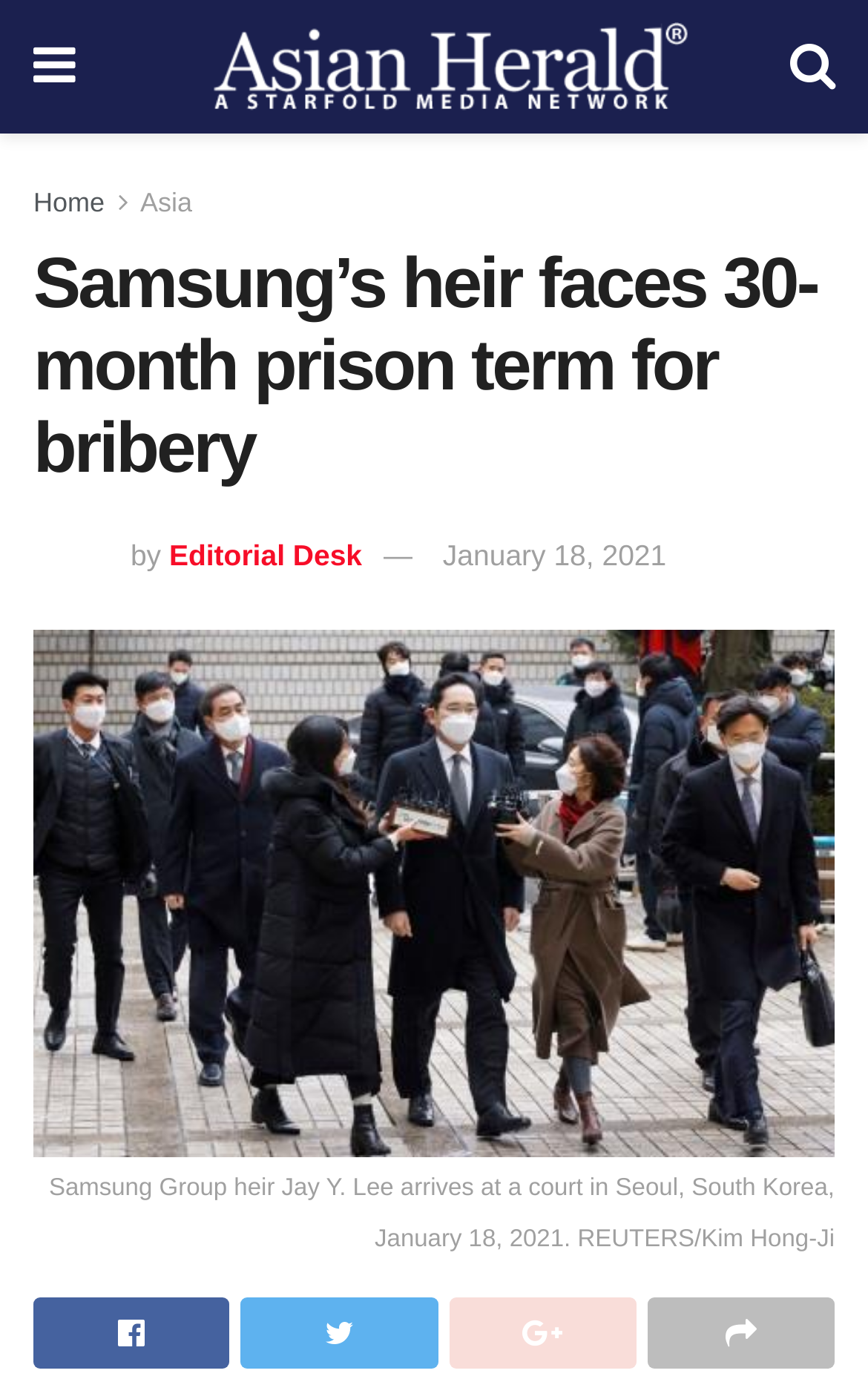Use a single word or phrase to answer the question:
When was the article published?

January 18, 2021